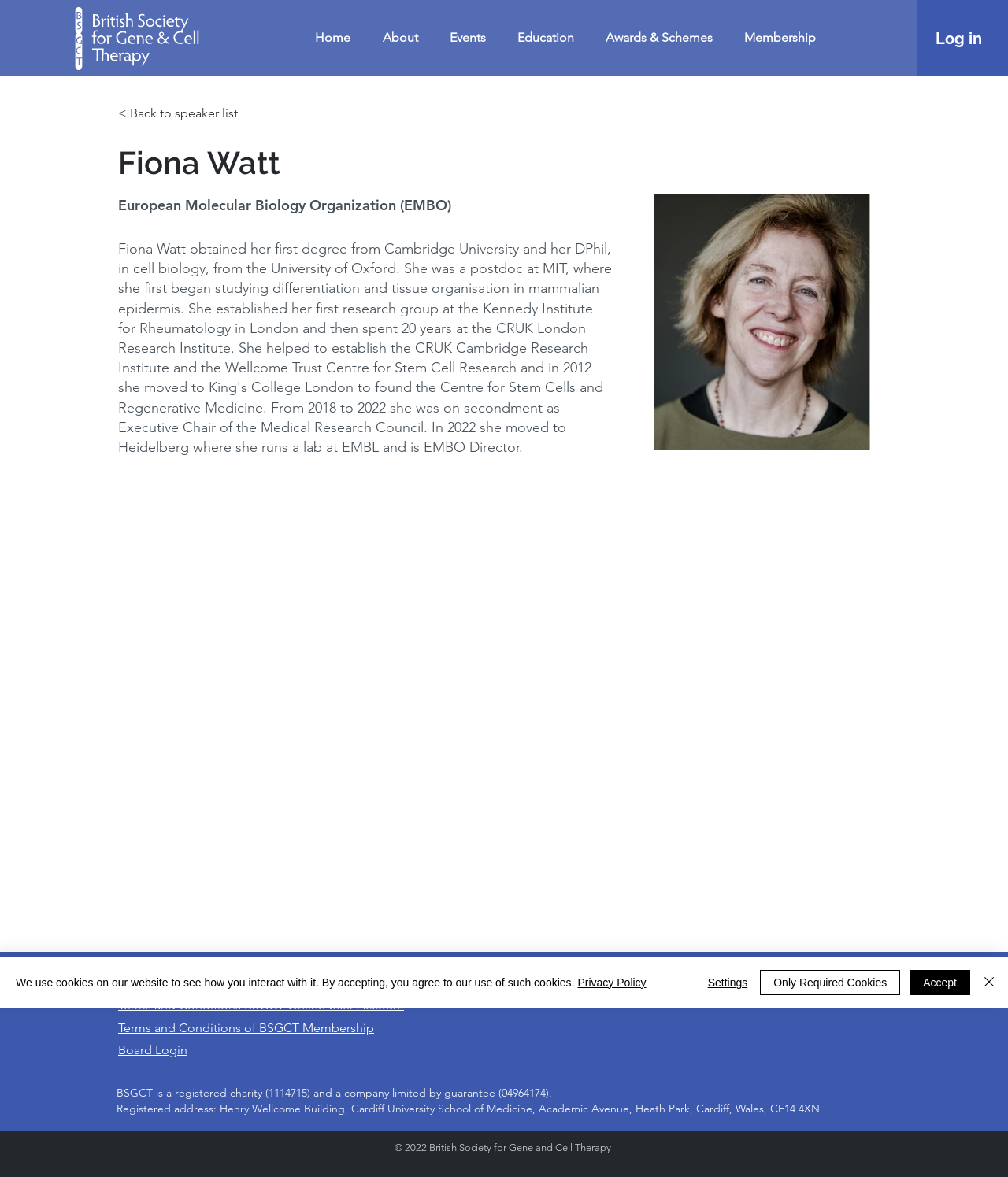Please locate the bounding box coordinates of the element that should be clicked to achieve the given instruction: "view speaker list".

[0.117, 0.083, 0.274, 0.11]